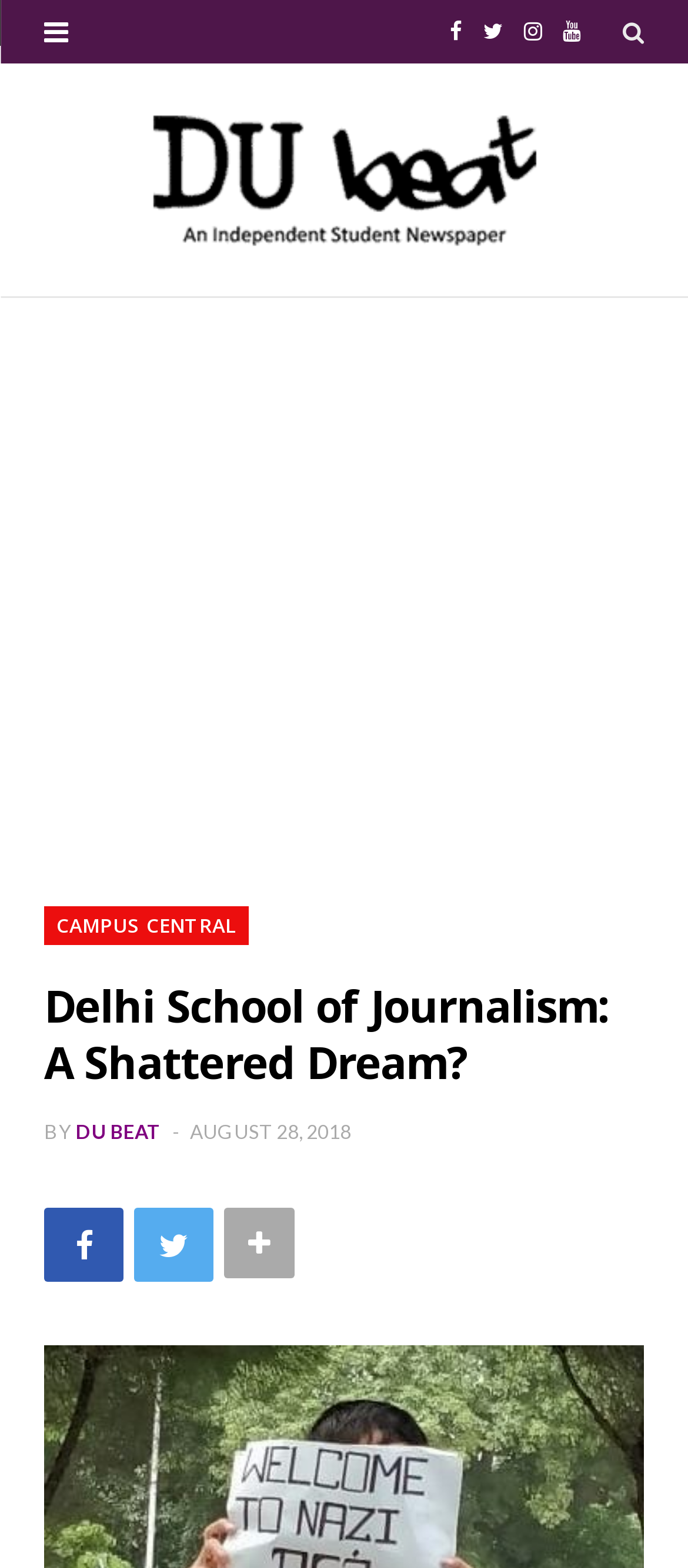Give a one-word or one-phrase response to the question: 
How many social media platforms are linked at the top?

4